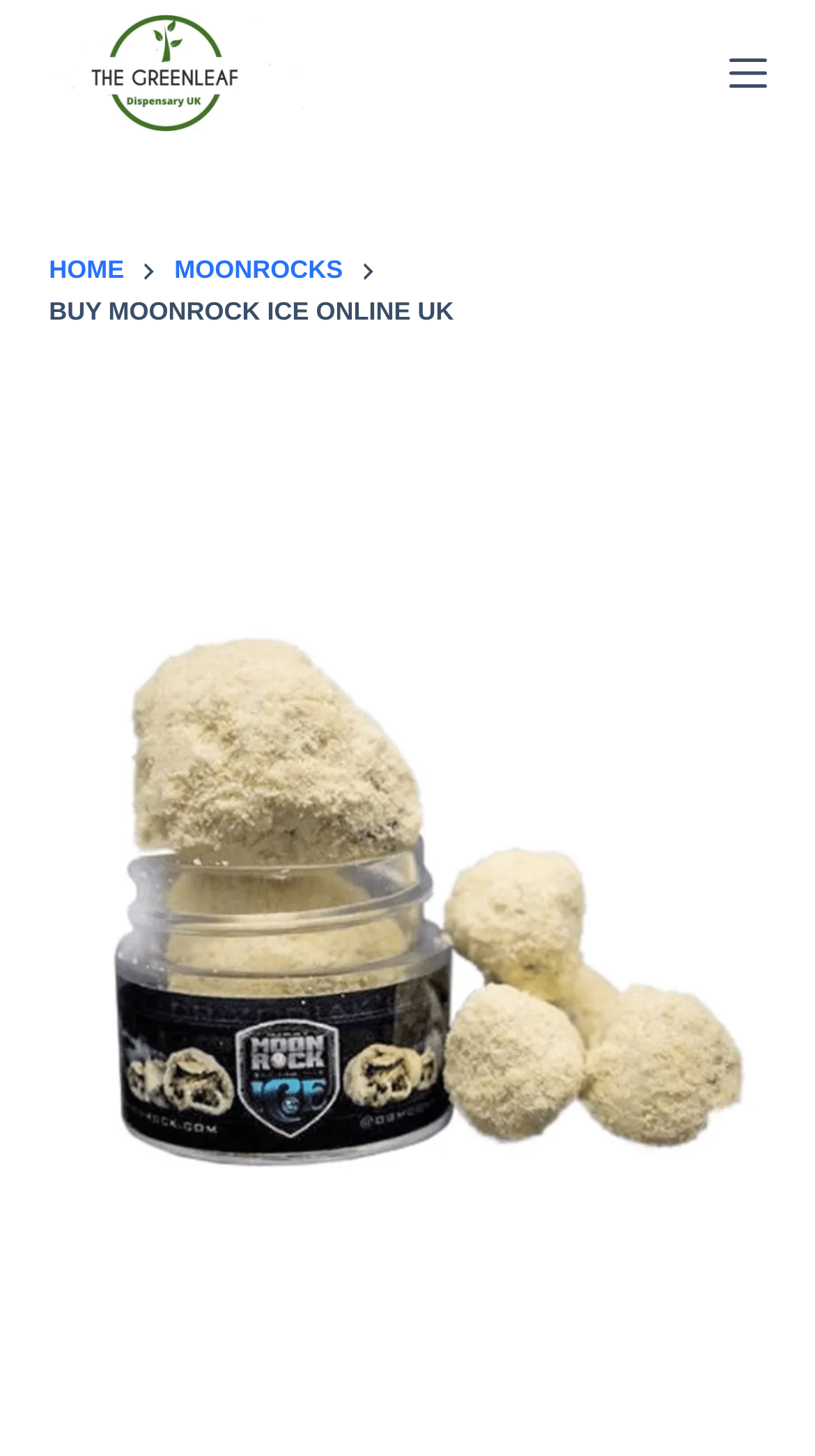Given the element description, predict the bounding box coordinates in the format (top-left x, top-left y, bottom-right x, bottom-right y), using floating point numbers between 0 and 1: Skip to content

[0.0, 0.0, 0.103, 0.029]